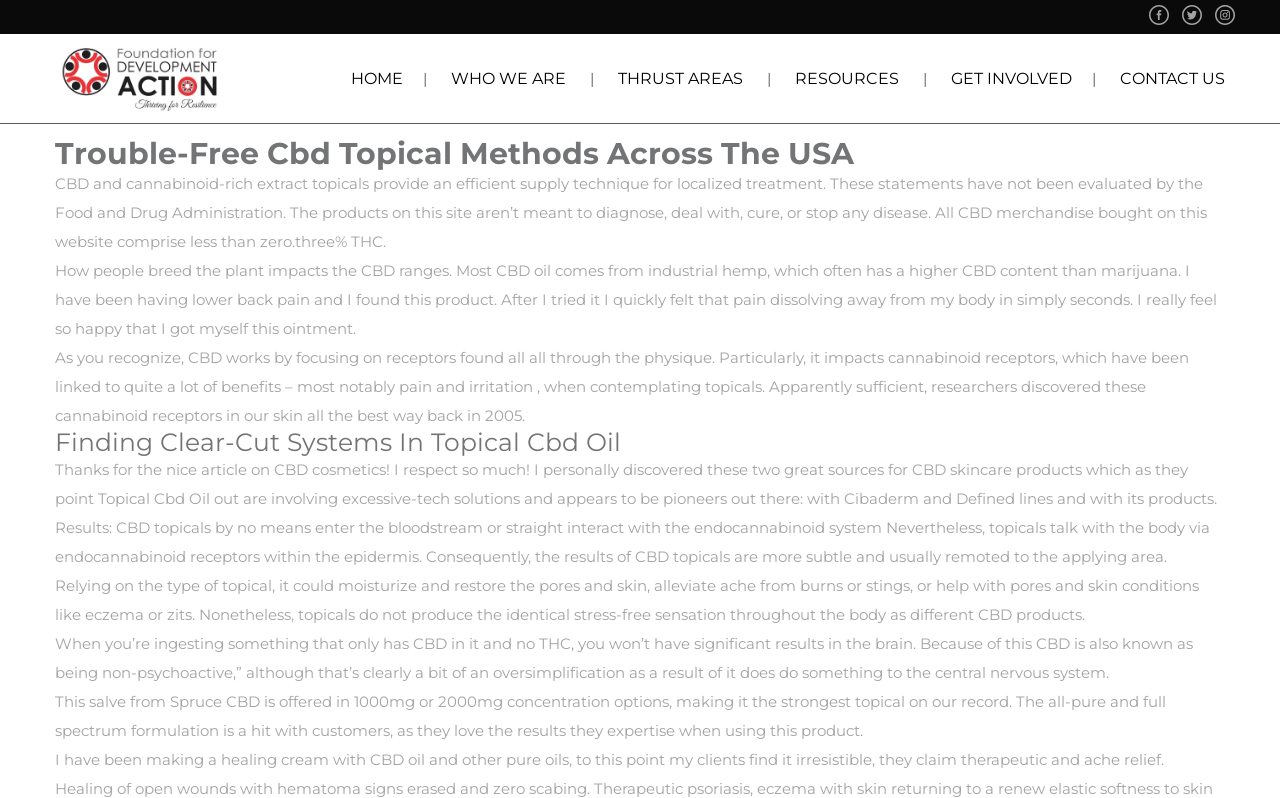What is the result of using CBD topicals?
Using the picture, provide a one-word or short phrase answer.

Moisturize and restore skin